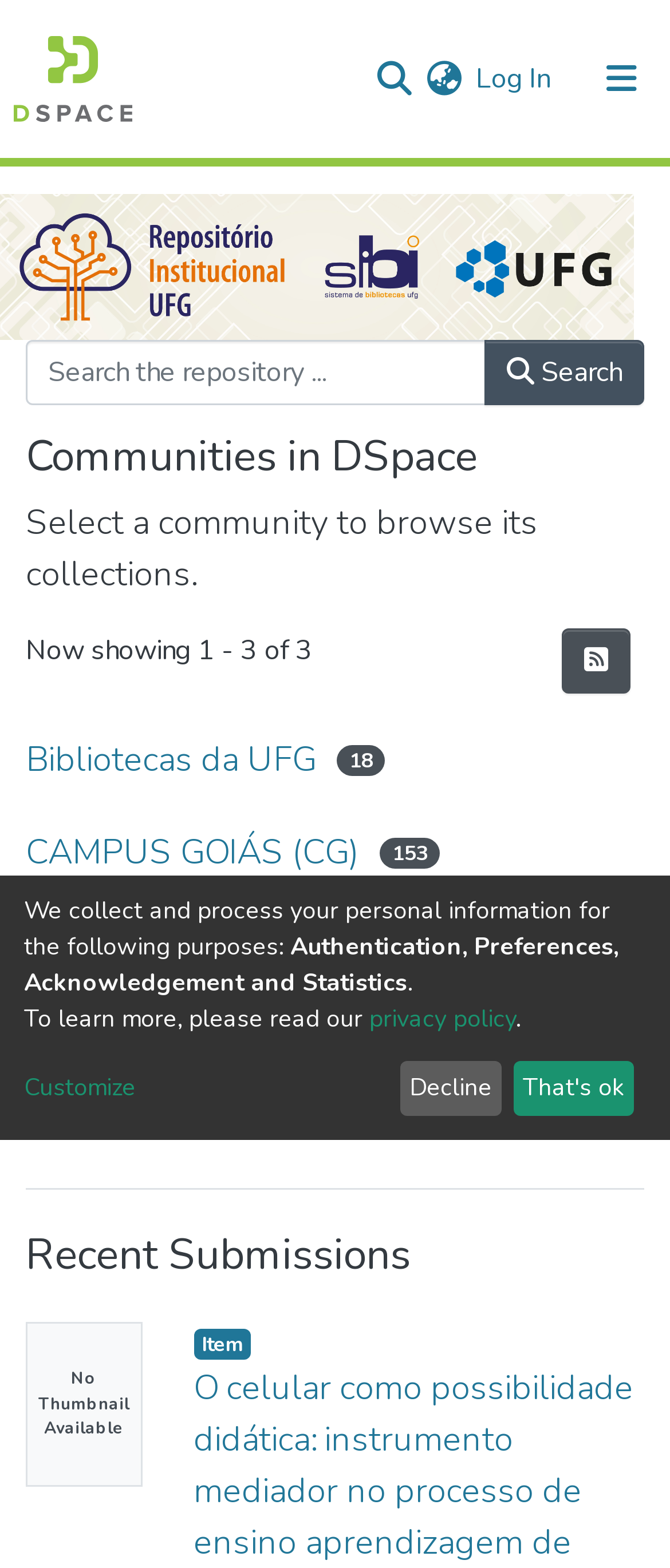Select the bounding box coordinates of the element I need to click to carry out the following instruction: "Switch language".

[0.631, 0.037, 0.695, 0.064]